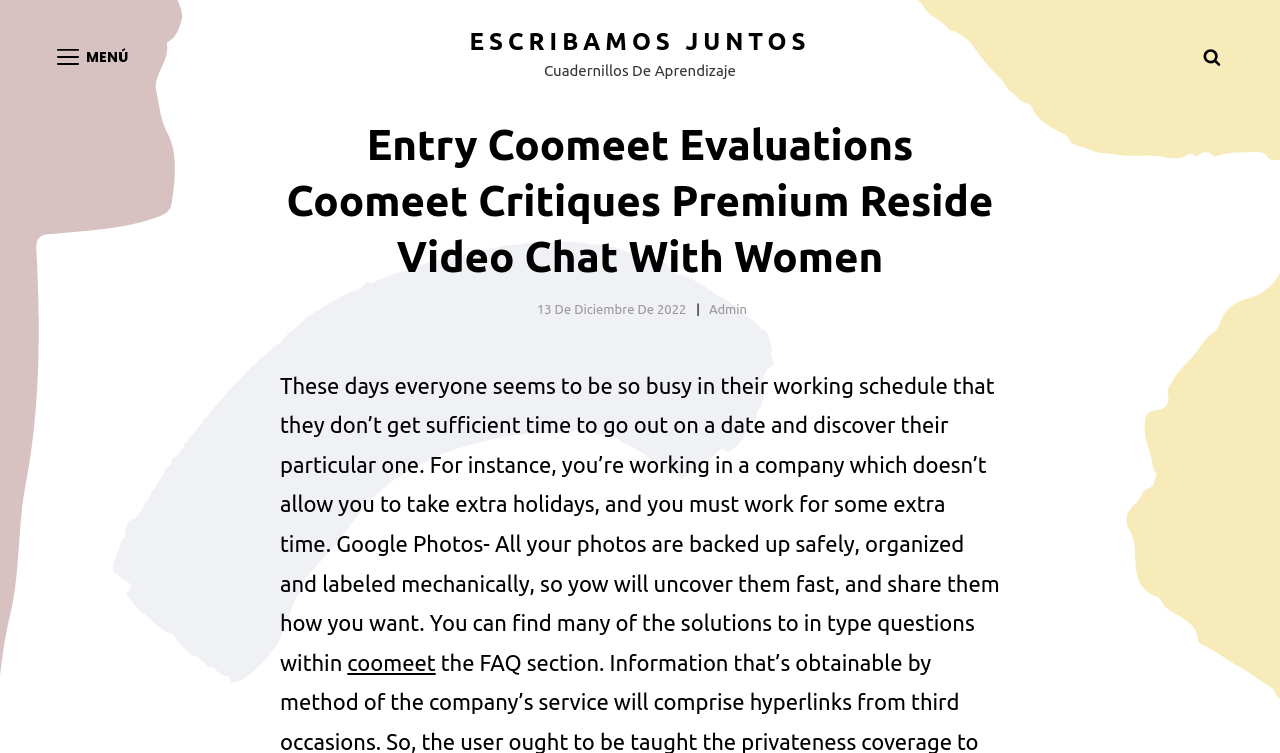Given the description "Menú", determine the bounding box of the corresponding UI element.

[0.039, 0.052, 0.105, 0.1]